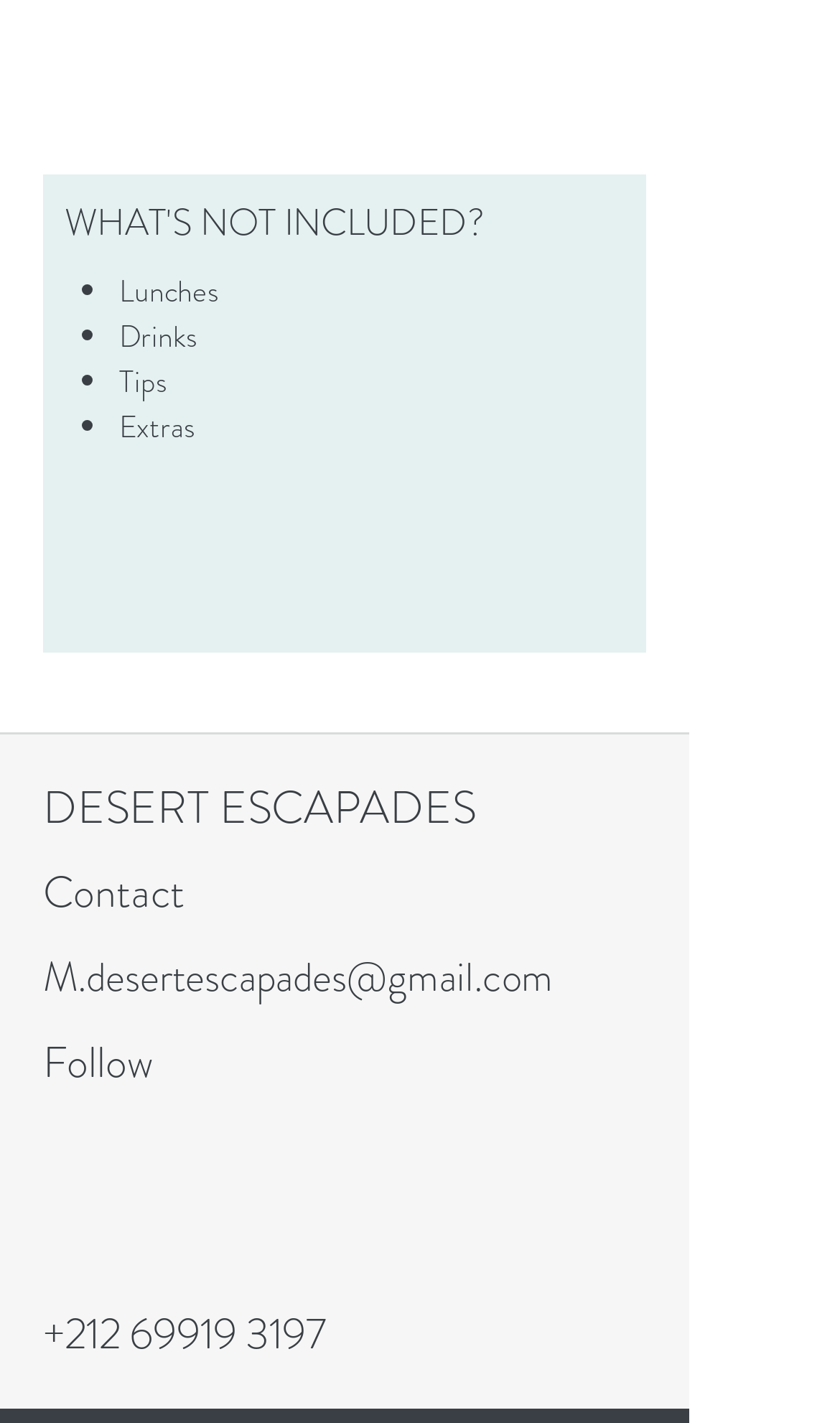What are the categories of items?
Using the visual information from the image, give a one-word or short-phrase answer.

Lunches, Drinks, Tips, Extras